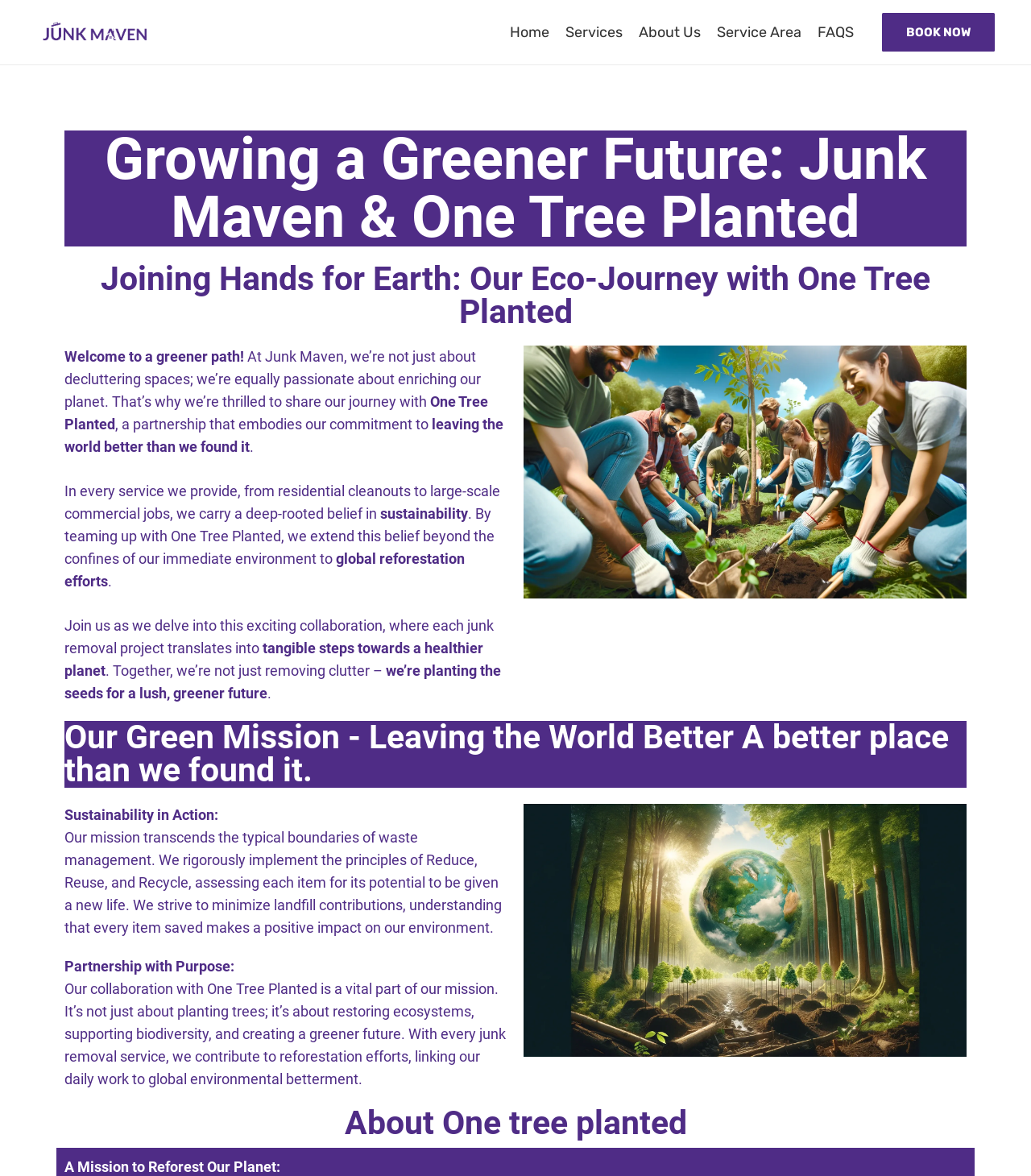Write an exhaustive caption that covers the webpage's main aspects.

The webpage is about Junk Maven's partnership with One Tree Planted, emphasizing eco-friendly junk removal and reforestation. At the top, there is a logo image of Junk Maven LLC, followed by a navigation menu with links to Home, Services, About Us, Service Area, and FAQs. On the right side of the navigation menu, there is a prominent "BOOK NOW" link.

Below the navigation menu, there are two headings: "Growing a Greener Future: Junk Maven & One Tree Planted" and "Joining Hands for Earth: Our Eco-Journey with One Tree Planted". These headings are followed by a series of paragraphs that explain Junk Maven's mission and values, emphasizing their commitment to sustainability and environmental responsibility.

The text explains that Junk Maven's services, from residential cleanouts to commercial jobs, are designed to promote sustainability, and that their partnership with One Tree Planted extends this commitment to global reforestation efforts. The text also highlights the importance of collective action in achieving a greener future.

On the right side of the page, there is a vibrant image showcasing volunteers engaged in a tree planting activity, which radiates a sense of community spirit and environmental responsibility. Below this image, there is a heading "Our Green Mission - Leaving the World Better A better place than we found it." followed by more text that explains Junk Maven's mission and values.

Further down the page, there are two more sections: "Sustainability in Action" and "Partnership with Purpose". These sections provide more details about Junk Maven's approach to sustainability and their collaboration with One Tree Planted. The text explains that Junk Maven's mission goes beyond waste management, and that they strive to minimize landfill contributions and promote recycling.

The page also features two more images: one depicting a thriving forest, symbolizing growth and rejuvenation, and another image with a heading "About One Tree Planted". The final section of the page is a heading "A Mission to Reforest Our Planet", which likely introduces more information about One Tree Planted's mission and goals.